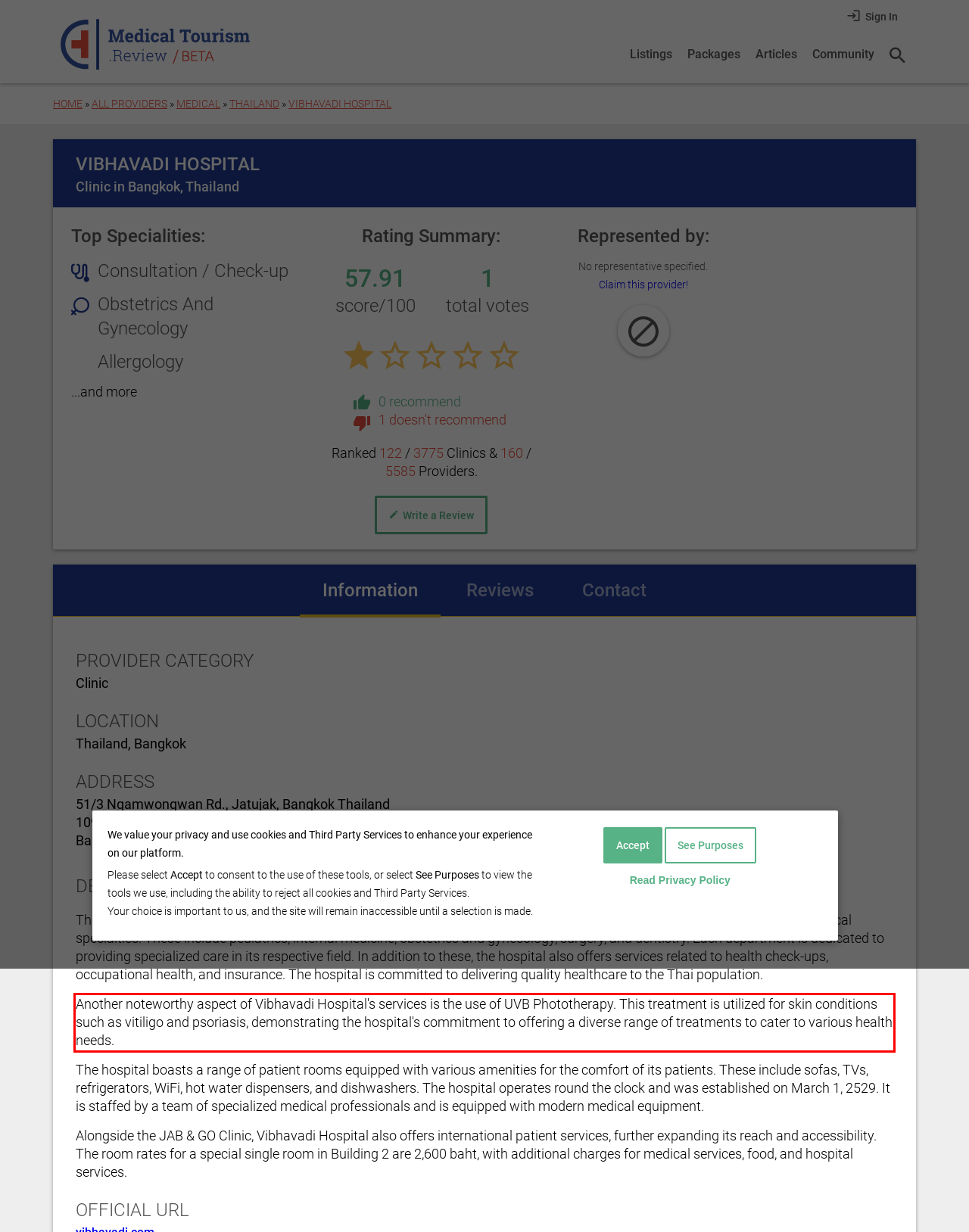Using the provided webpage screenshot, recognize the text content in the area marked by the red bounding box.

Another noteworthy aspect of Vibhavadi Hospital's services is the use of UVB Phototherapy. This treatment is utilized for skin conditions such as vitiligo and psoriasis, demonstrating the hospital's commitment to offering a diverse range of treatments to cater to various health needs.